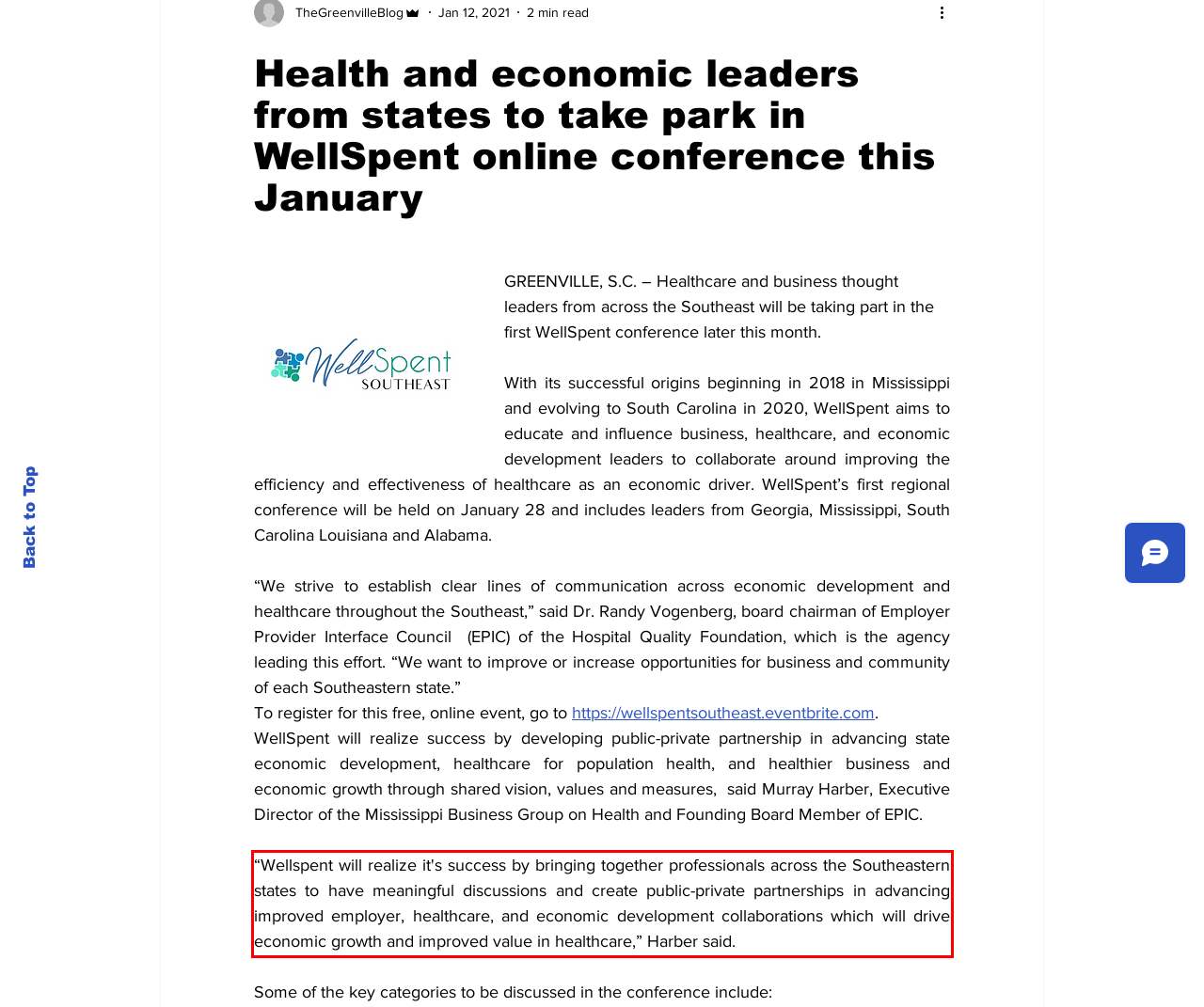You are provided with a screenshot of a webpage that includes a red bounding box. Extract and generate the text content found within the red bounding box.

“Wellspent will realize it's success by bringing together professionals across the Southeastern states to have meaningful discussions and create public-private partnerships in advancing improved employer, healthcare, and economic development collaborations which will drive economic growth and improved value in healthcare,” Harber said.